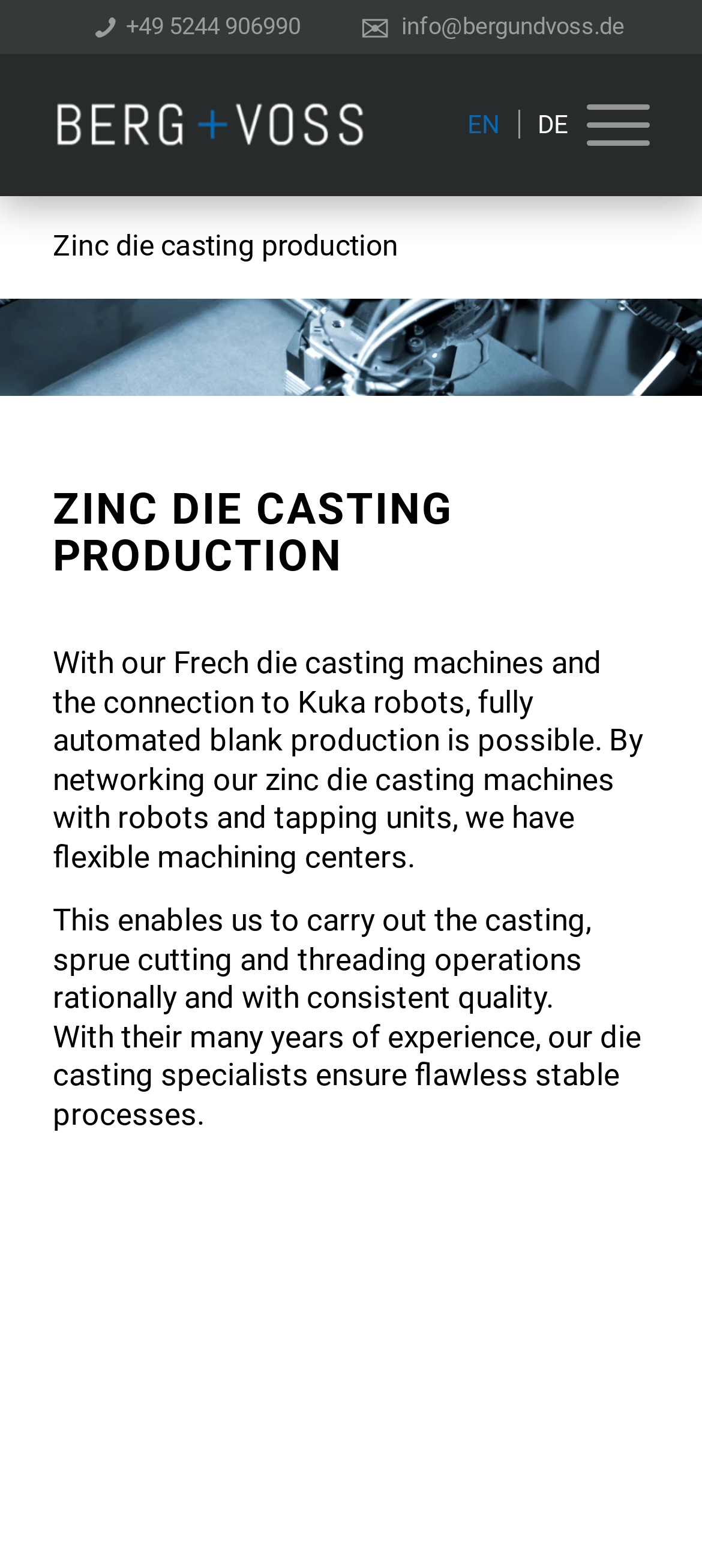Reply to the question with a single word or phrase:
What is the benefit of the company's production process?

Consistent quality